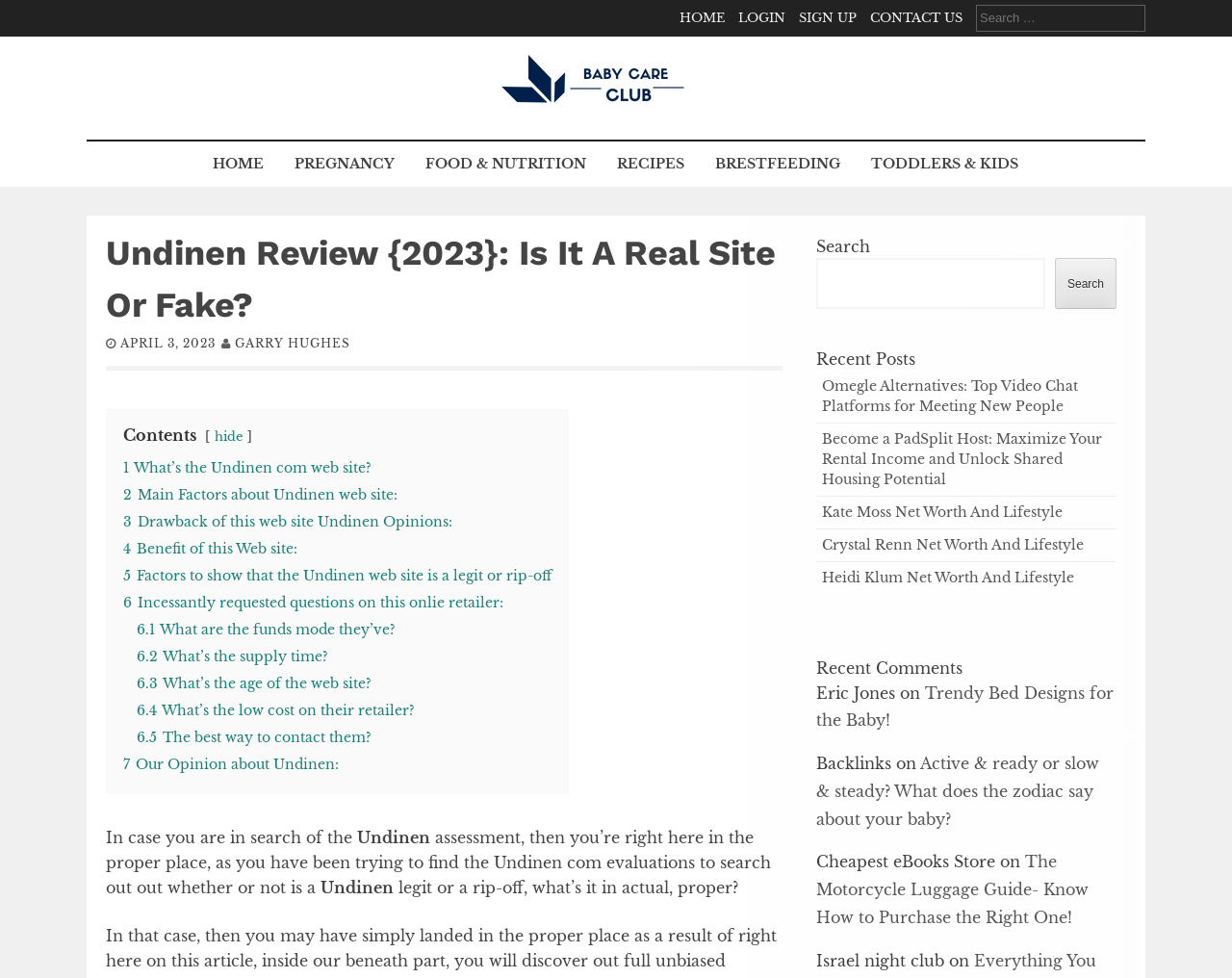Indicate the bounding box coordinates of the clickable region to achieve the following instruction: "Check 'Recent Posts'."

[0.663, 0.355, 0.906, 0.378]